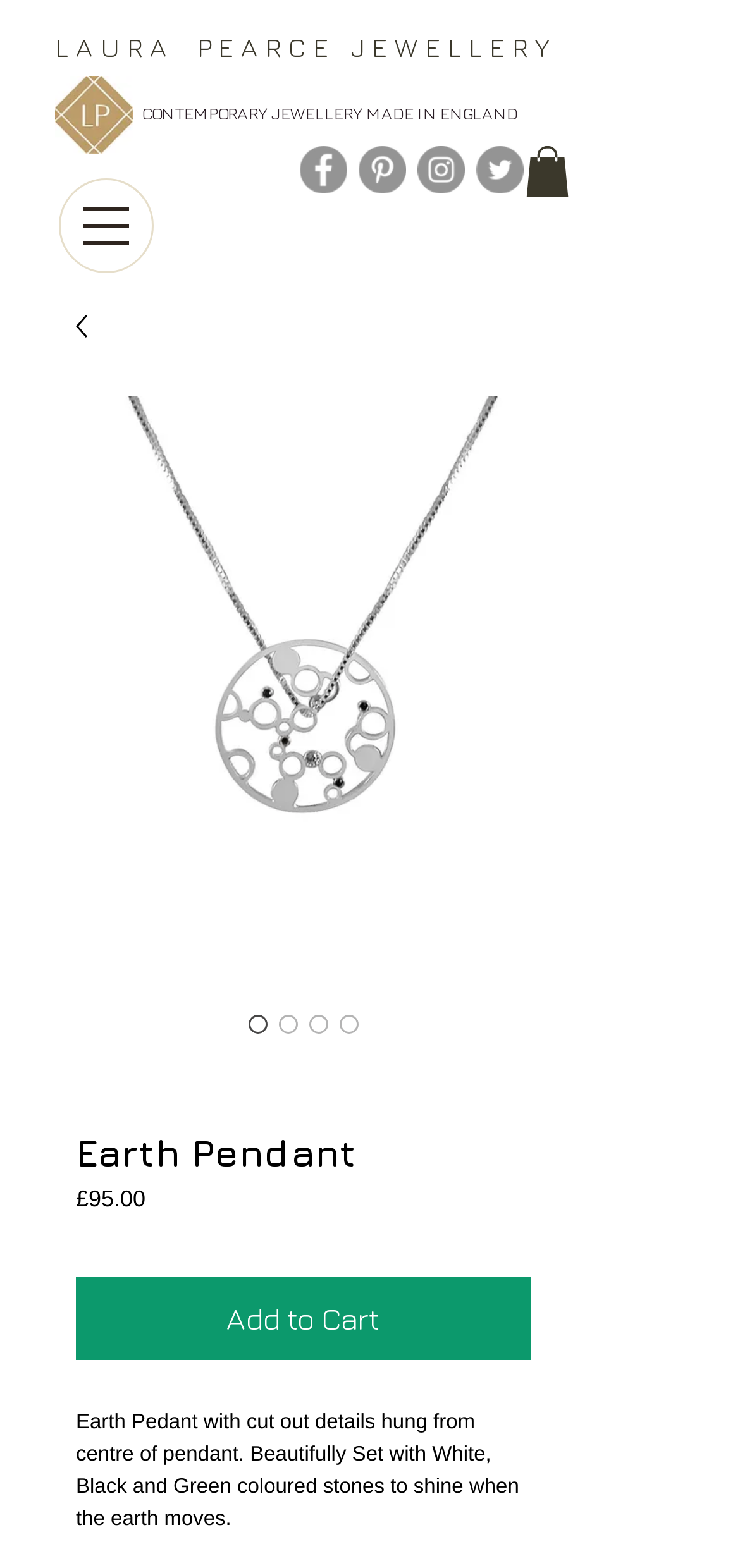Refer to the screenshot and answer the following question in detail:
What is the brand name of the jewellery?

I found the brand name by looking at the heading element at the top of the page, which reads 'L A U R A P E A R C E J E W E L L E R Y'.